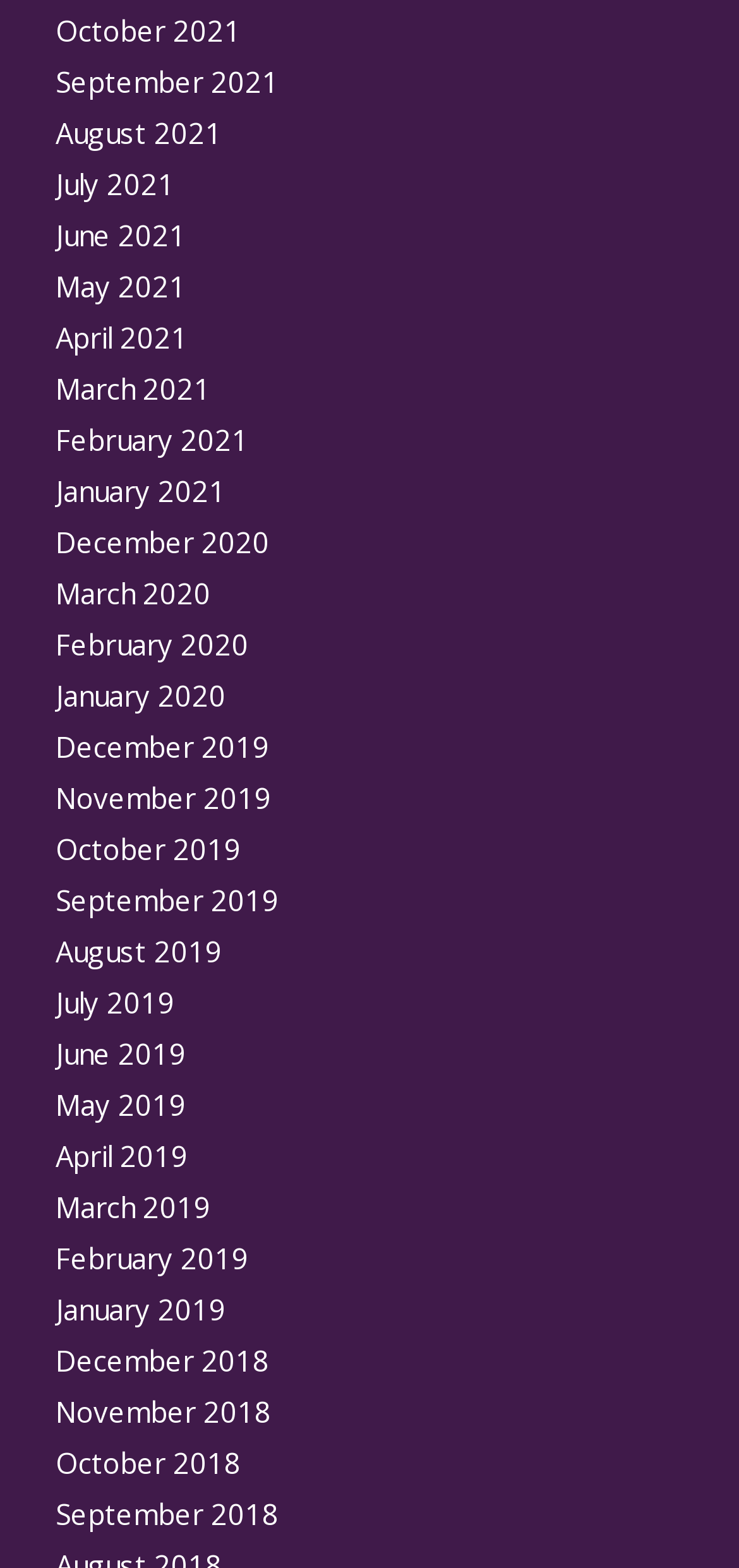Identify the bounding box for the UI element described as: "December 2019". Ensure the coordinates are four float numbers between 0 and 1, formatted as [left, top, right, bottom].

[0.075, 0.464, 0.365, 0.488]